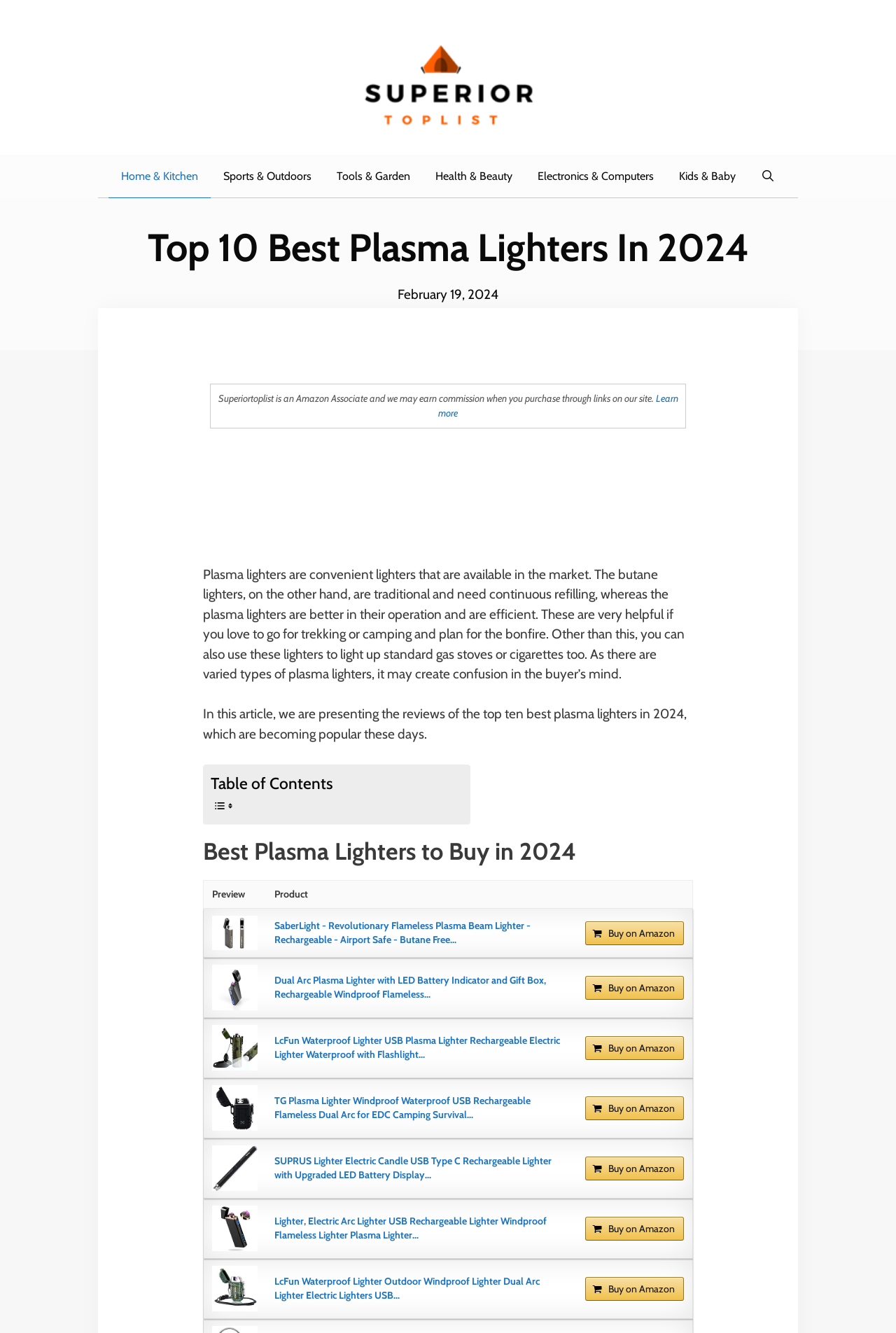What is the advantage of plasma lighters over butane lighters?
Based on the screenshot, provide your answer in one word or phrase.

Efficient operation